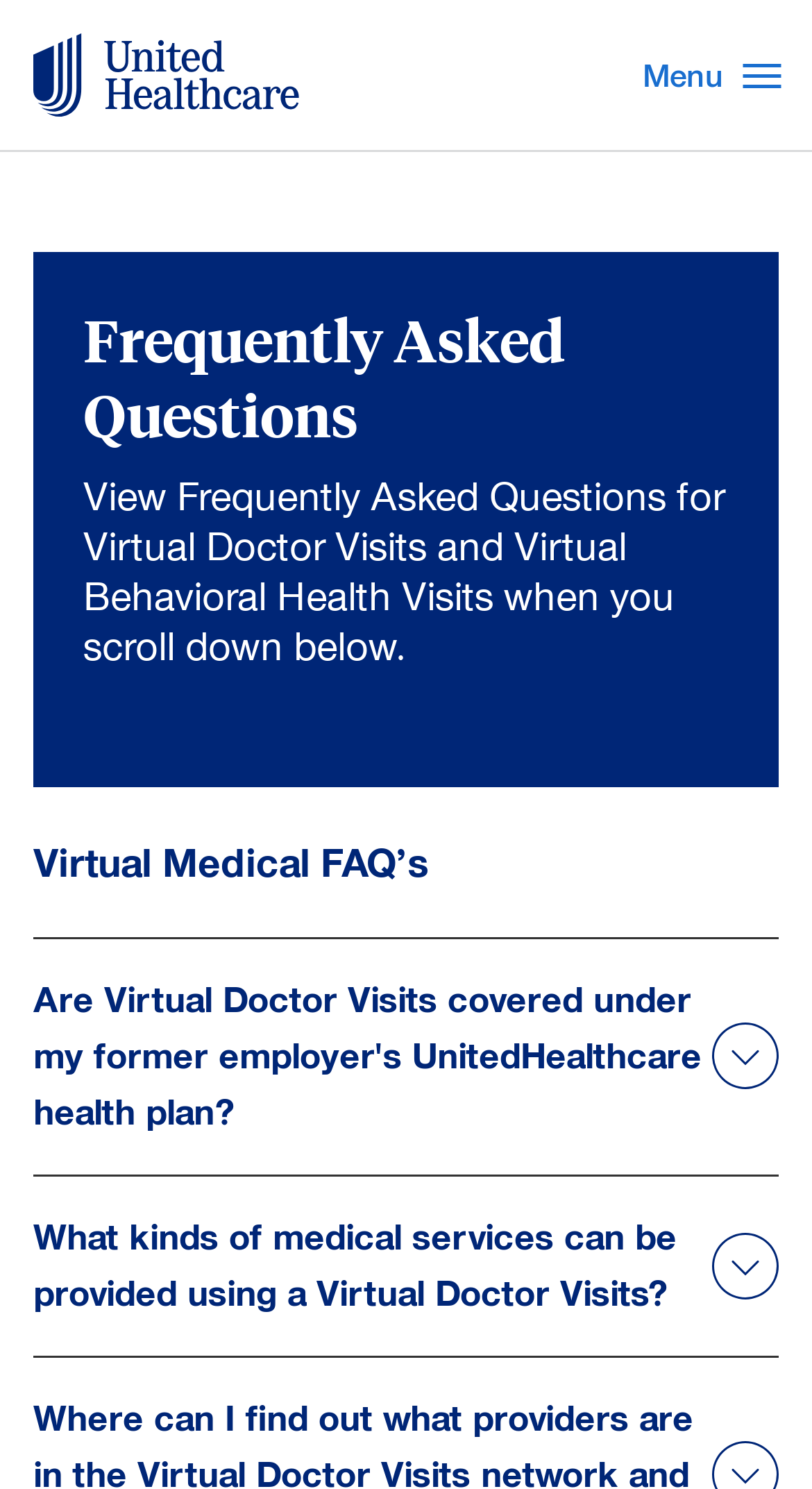What is the purpose of the button labeled 'Menu'?
Using the information from the image, give a concise answer in one word or a short phrase.

To open a menu